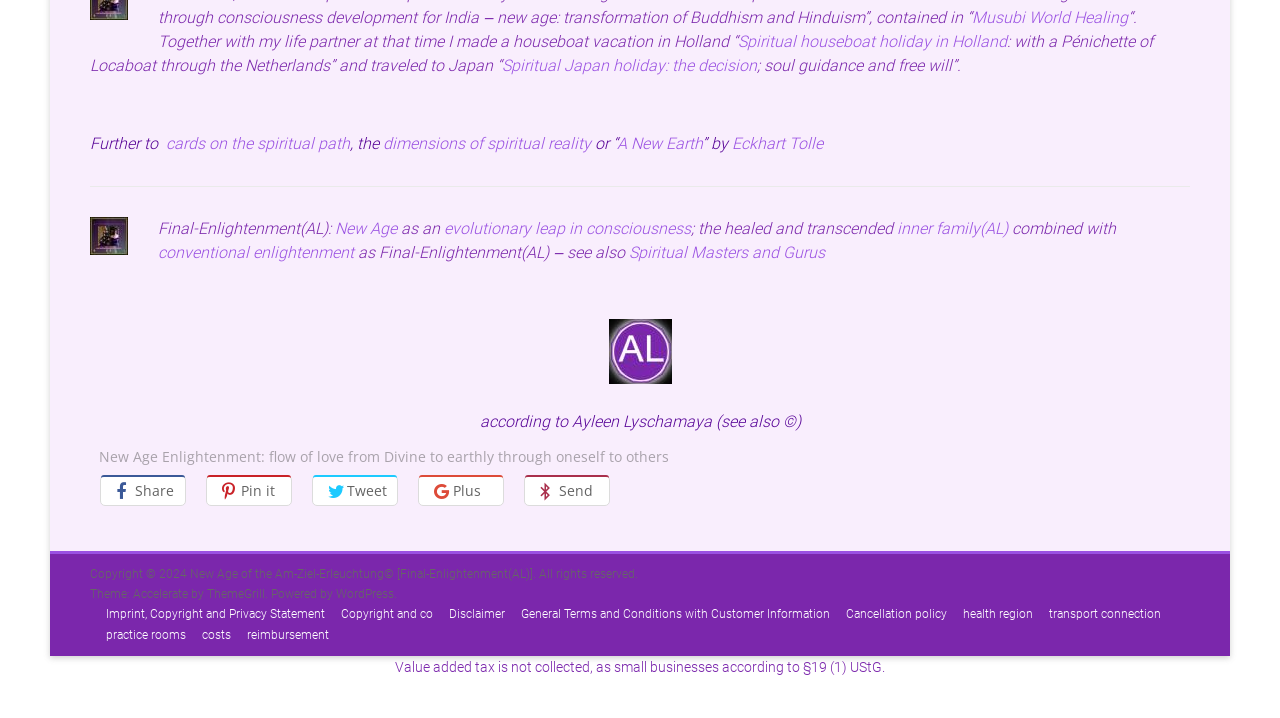Highlight the bounding box coordinates of the region I should click on to meet the following instruction: "Leave a comment".

None